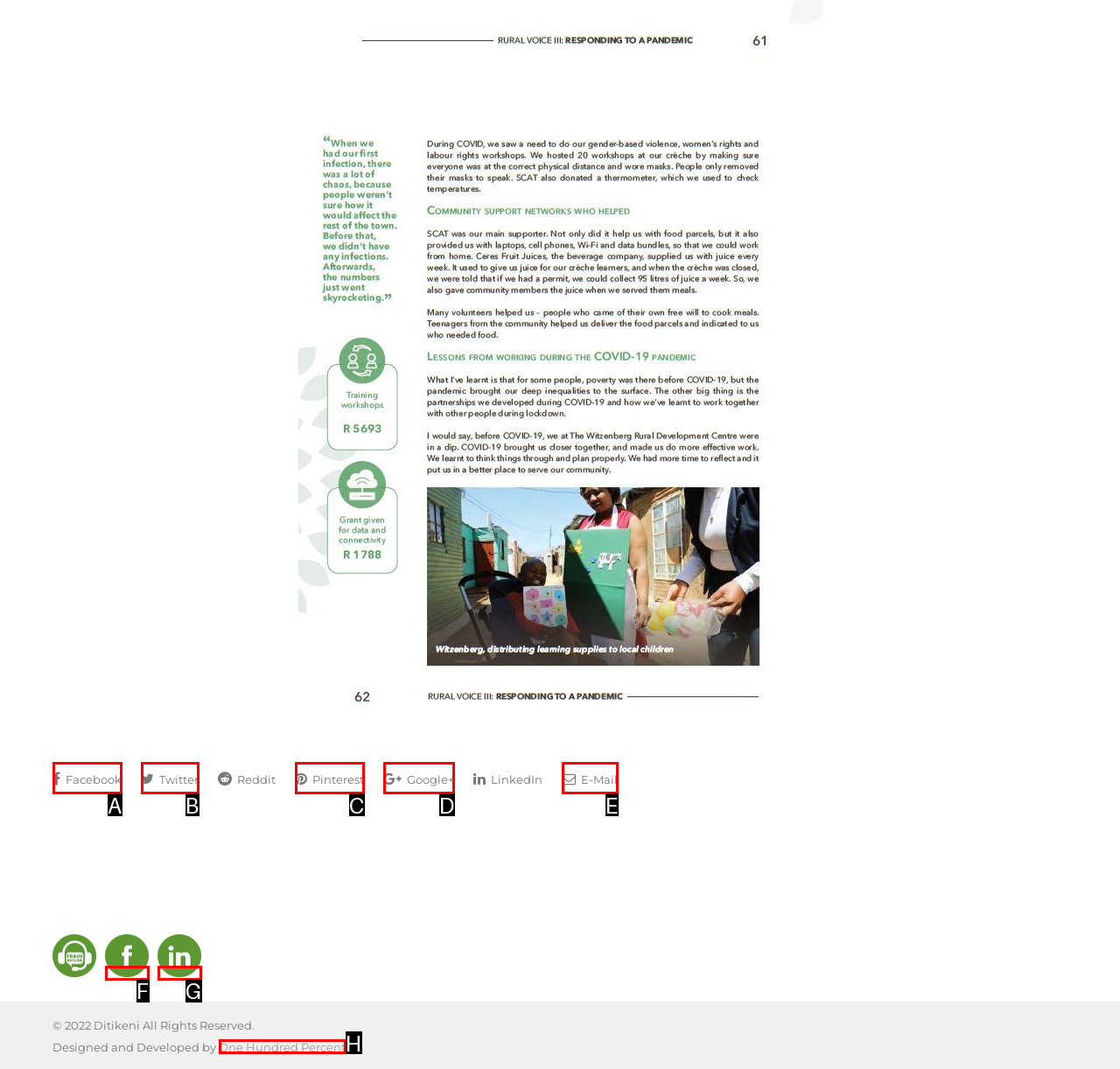Select the HTML element that corresponds to the description: One Hundred Percent. Answer with the letter of the matching option directly from the choices given.

H